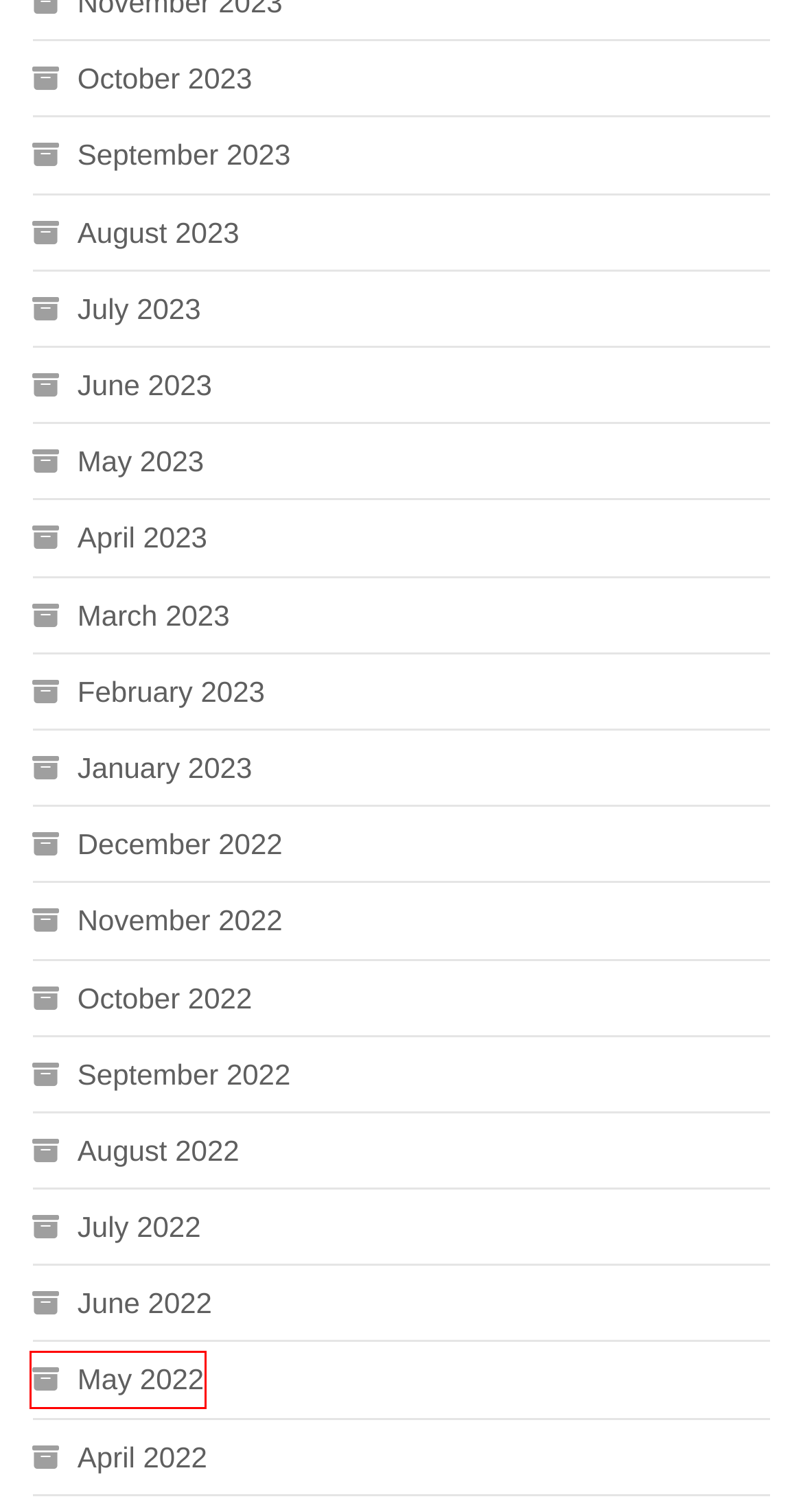Observe the screenshot of a webpage with a red bounding box highlighting an element. Choose the webpage description that accurately reflects the new page after the element within the bounding box is clicked. Here are the candidates:
A. February 2023 – Biz News
B. June 2022 – Biz News
C. October 2023 – Biz News
D. May 2022 – Biz News
E. March 2023 – Biz News
F. September 2022 – Biz News
G. April 2023 – Biz News
H. August 2023 – Biz News

D